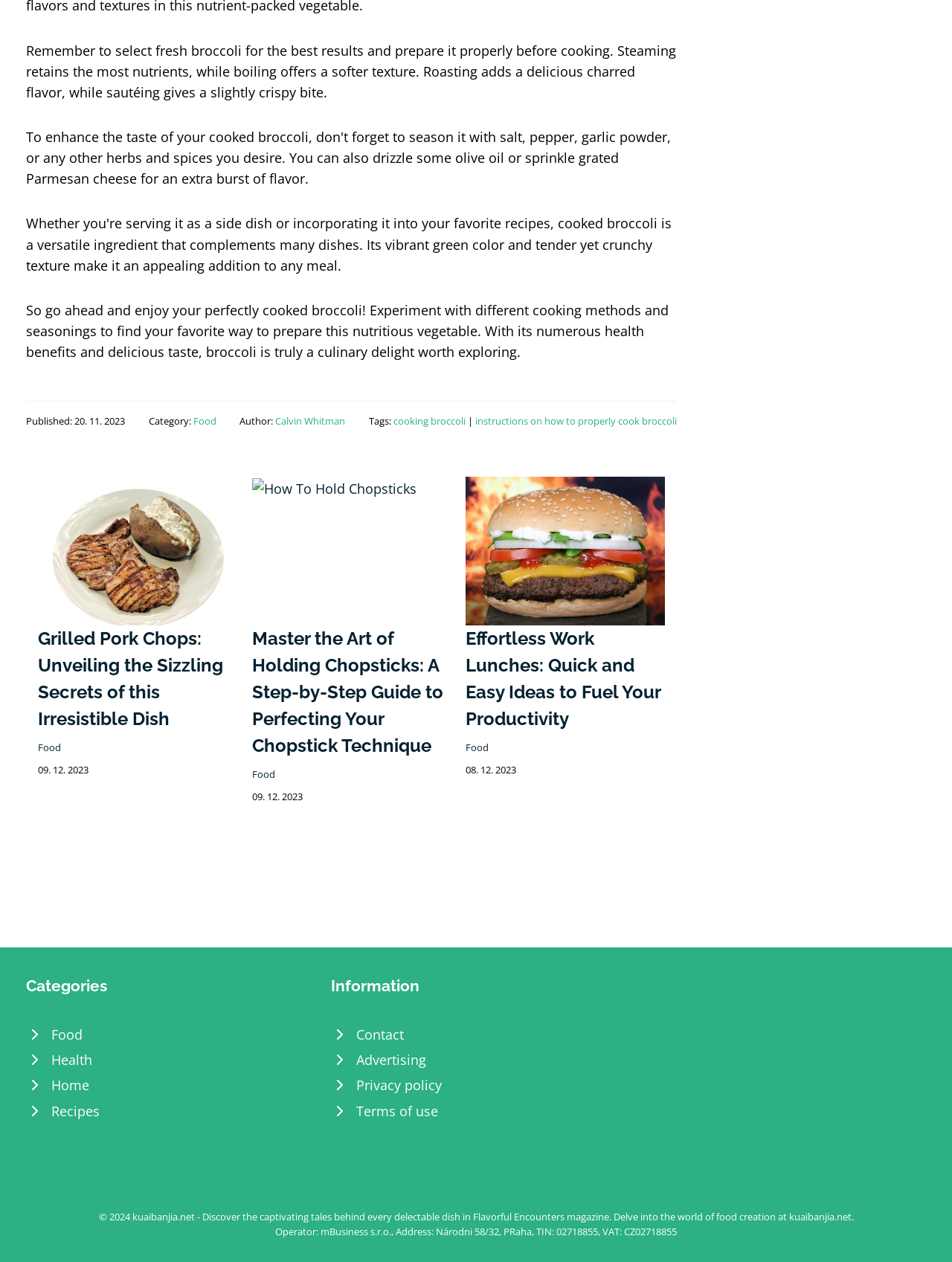Please find the bounding box coordinates for the clickable element needed to perform this instruction: "View Food category".

[0.027, 0.81, 0.332, 0.83]